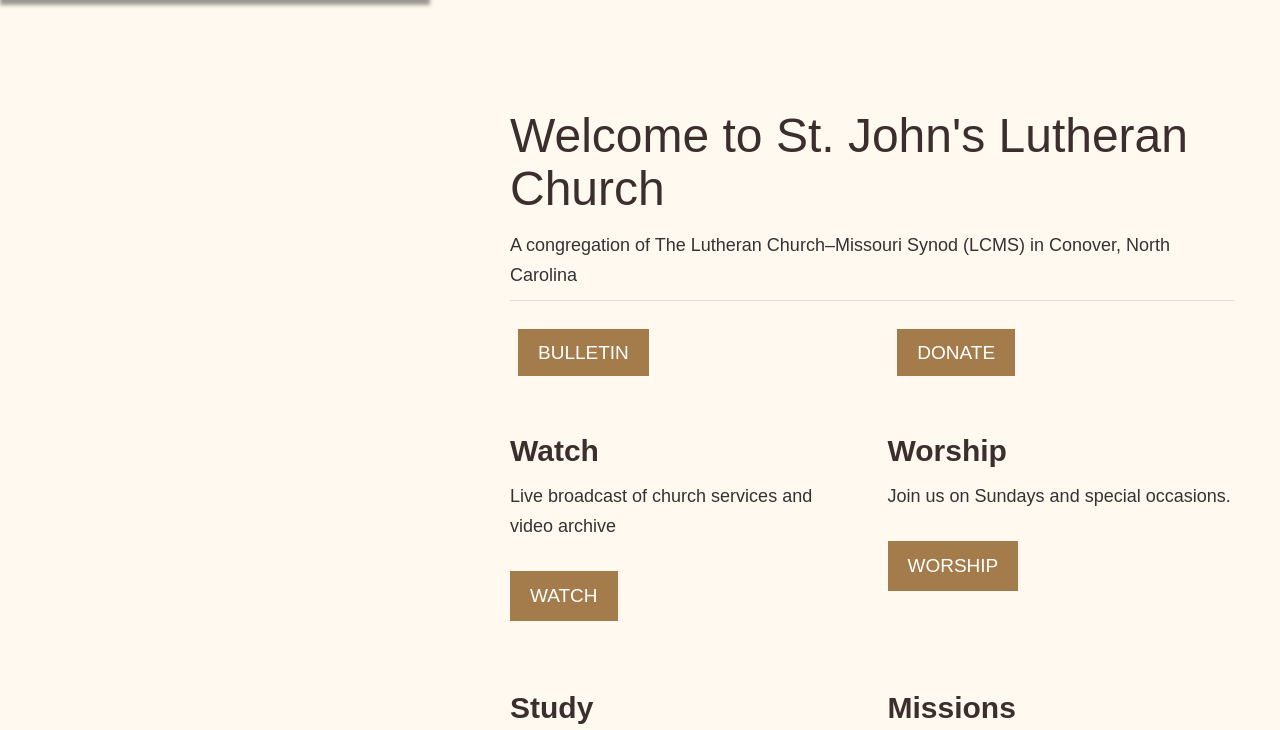What is the name of the church?
Based on the image, provide your answer in one word or phrase.

St. John's Lutheran Church